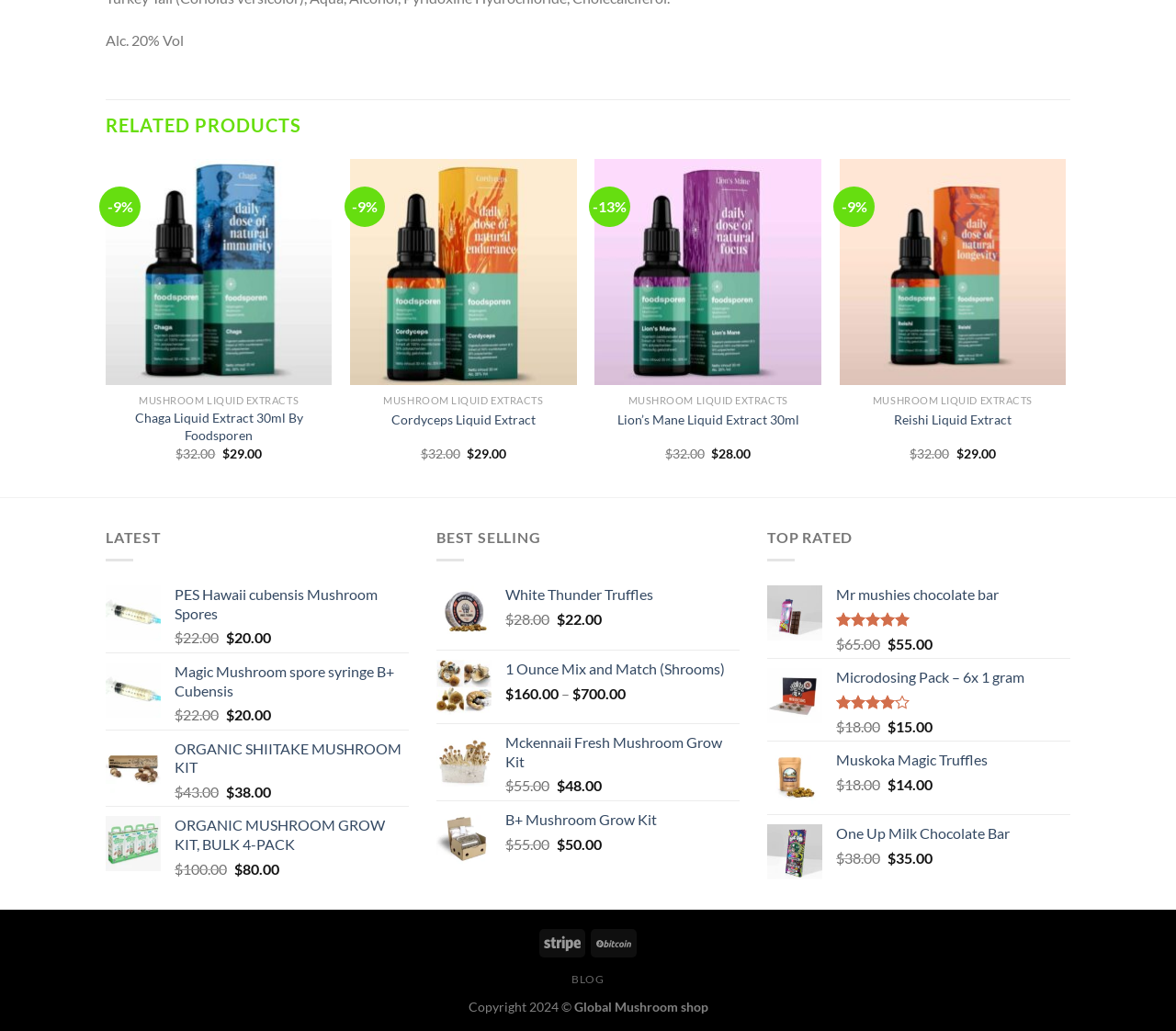Give a one-word or short phrase answer to the question: 
How many products are listed under 'TOP RATED'?

3